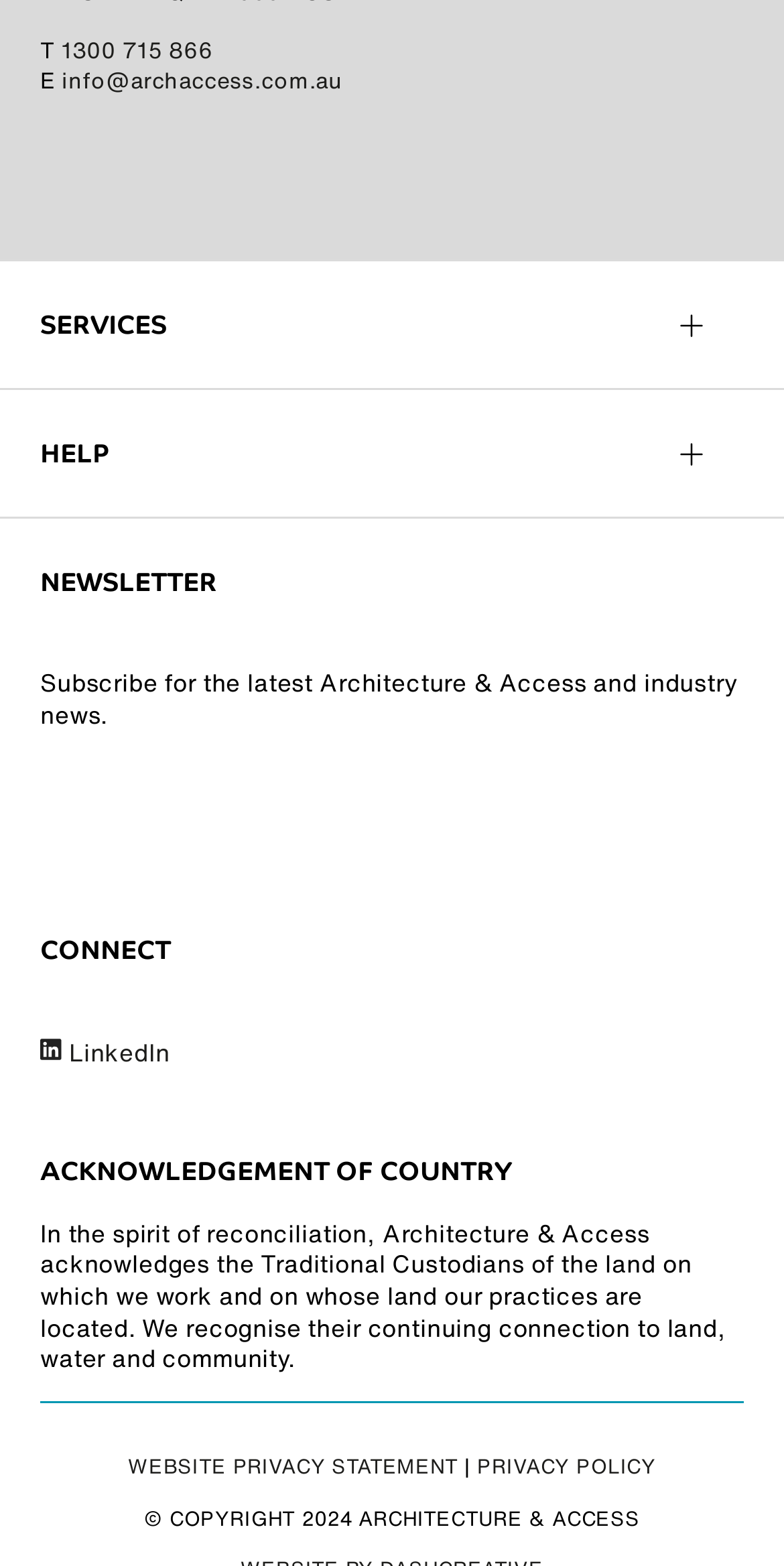What is the phone number to call? Refer to the image and provide a one-word or short phrase answer.

1300 715 866